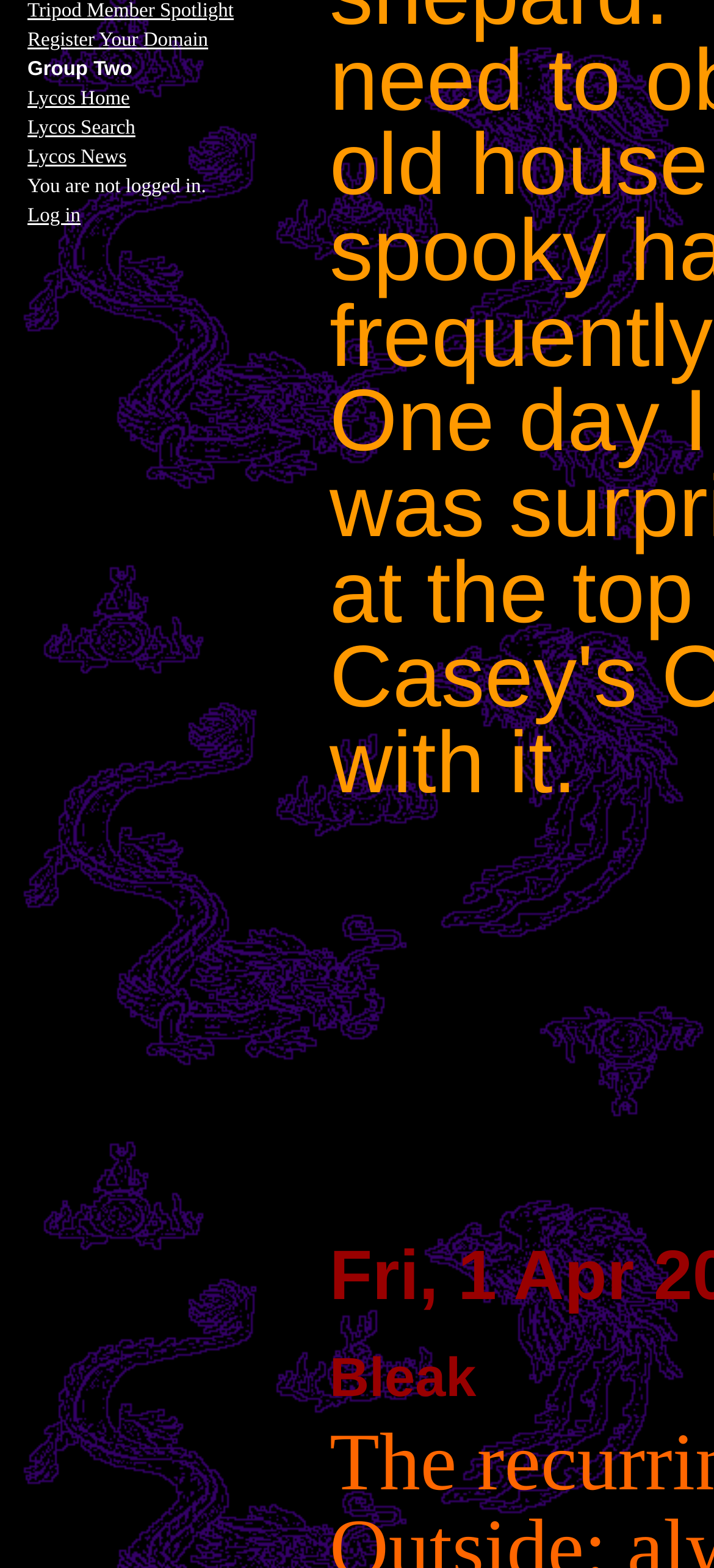Determine the bounding box for the described HTML element: "Tripod Member Spotlight". Ensure the coordinates are four float numbers between 0 and 1 in the format [left, top, right, bottom].

[0.038, 0.0, 0.327, 0.014]